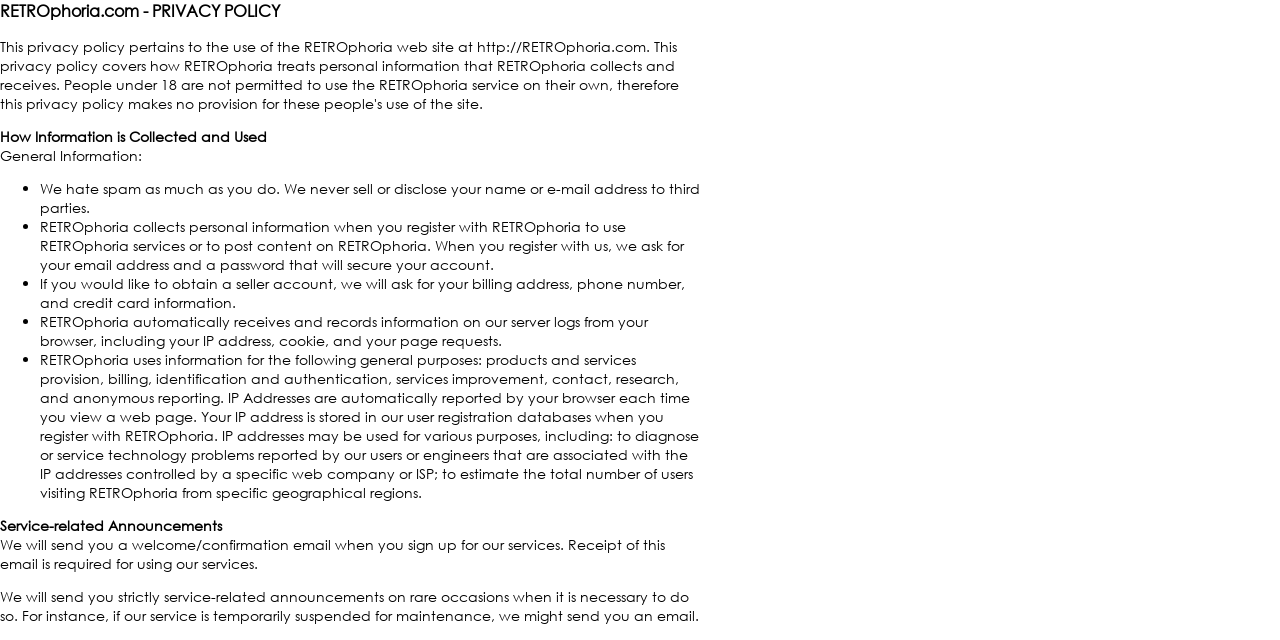How does RETROphoria use personal information?
Your answer should be a single word or phrase derived from the screenshot.

For products and services provision